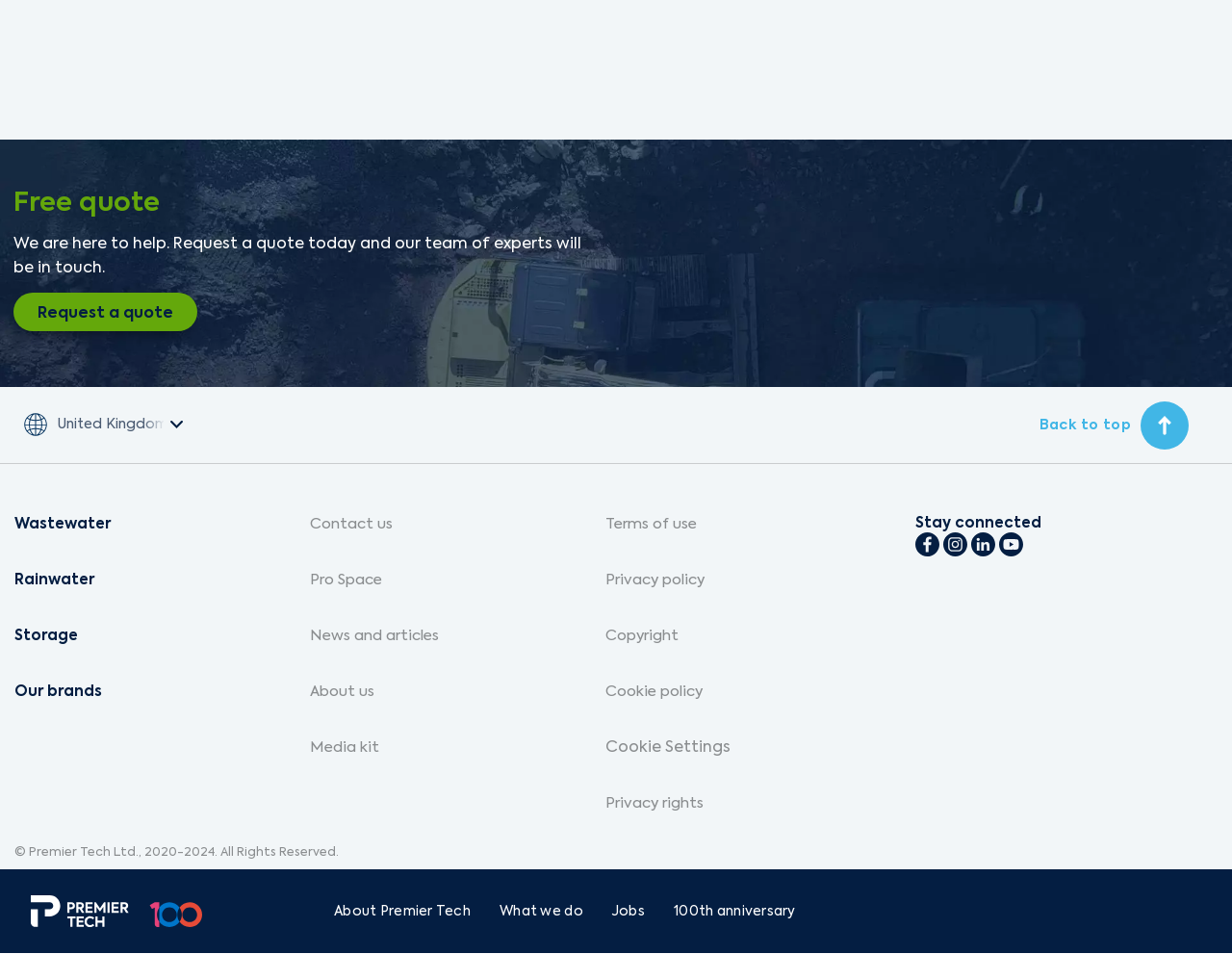Given the element description: "Rainwater", predict the bounding box coordinates of this UI element. The coordinates must be four float numbers between 0 and 1, given as [left, top, right, bottom].

[0.012, 0.596, 0.077, 0.617]